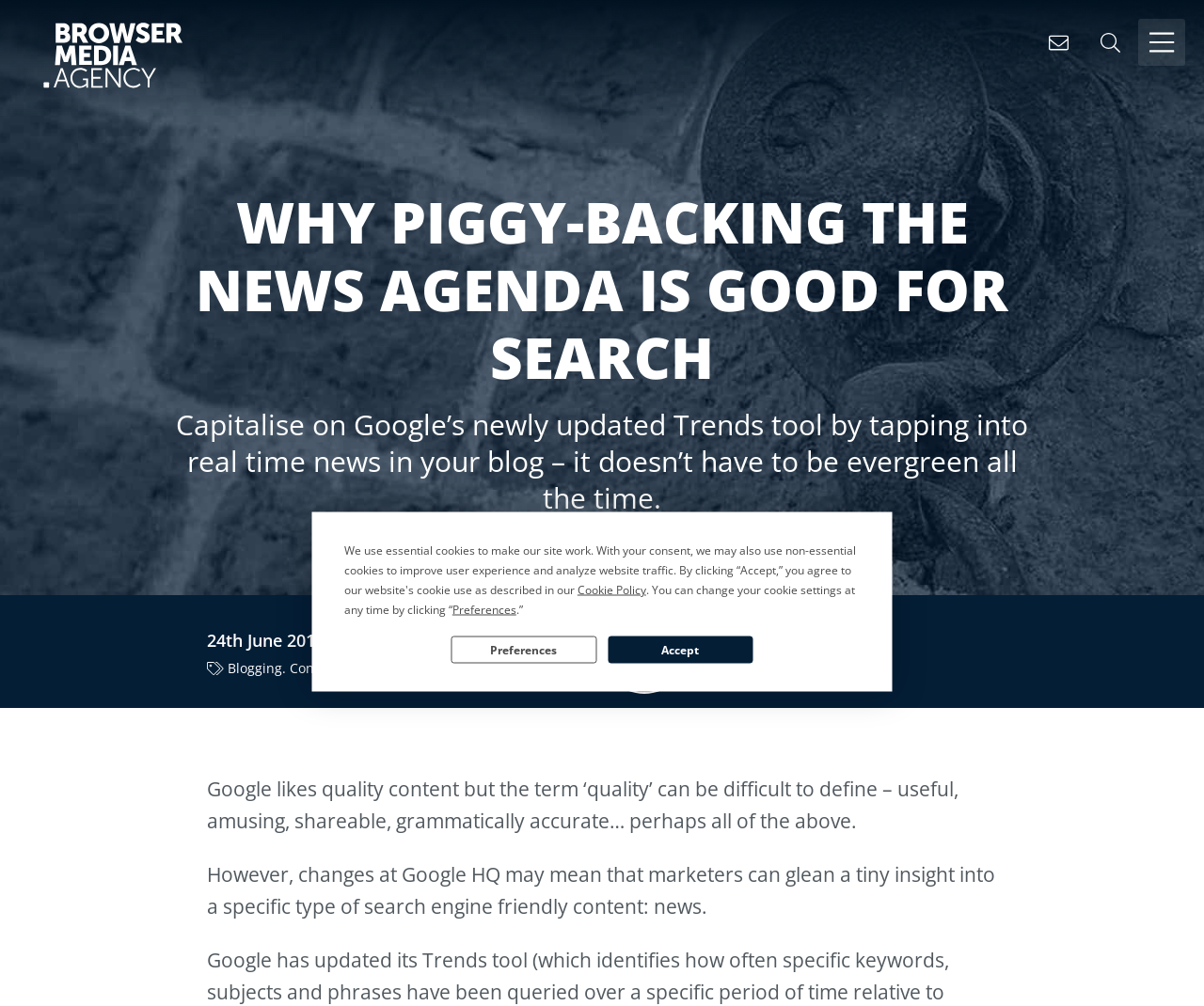Pinpoint the bounding box coordinates of the element that must be clicked to accomplish the following instruction: "Click the 'Cookie Policy' button". The coordinates should be in the format of four float numbers between 0 and 1, i.e., [left, top, right, bottom].

[0.48, 0.578, 0.537, 0.594]